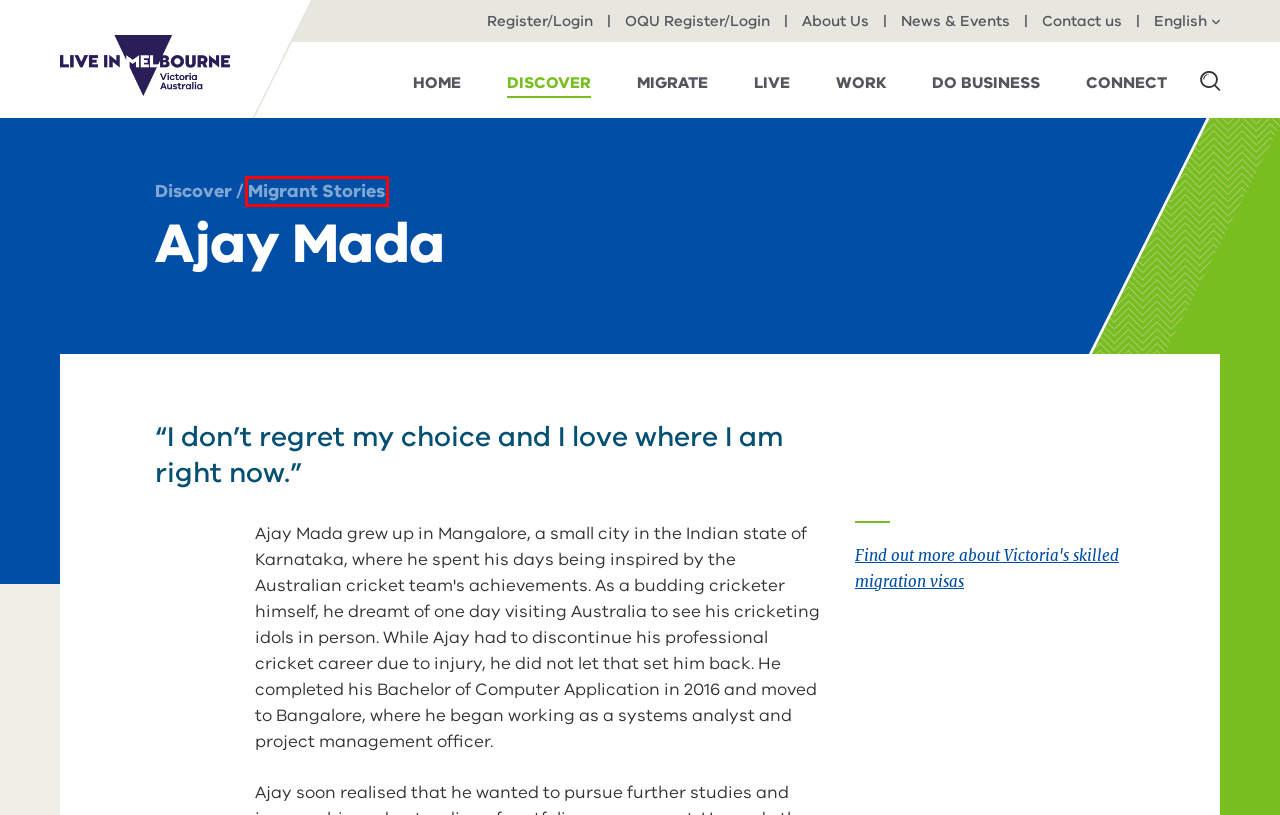A screenshot of a webpage is provided, featuring a red bounding box around a specific UI element. Identify the webpage description that most accurately reflects the new webpage after interacting with the selected element. Here are the candidates:
A. Skilled migration visas - Live in Melbourne
B. Migrant Stories - Live in Melbourne
C. Live - Live in Melbourne
D. Home - Live in Melbourne
E. About us - Live in Melbourne
F. Work - Live in Melbourne
G. Do Business - Live in Melbourne
H. News and events  - Live in Melbourne

B